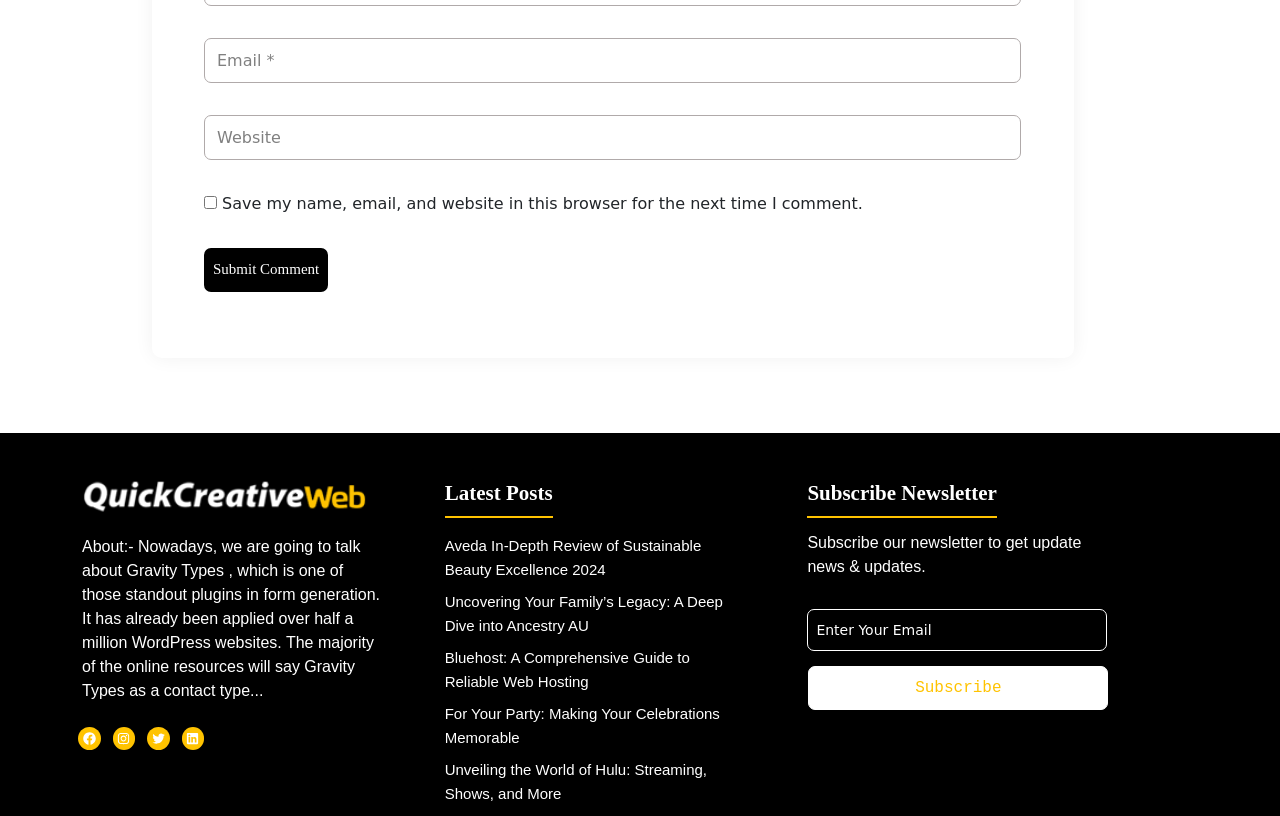What is the topic of the text in the figure?
Can you offer a detailed and complete answer to this question?

The figure contains a figcaption with a long text that starts with 'About:- Nowadays, we are going to talk about Gravity Types...'. This indicates that the topic of the text in the figure is Gravity Types, which is a plugin for form generation.